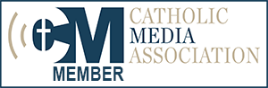What is integrated into the letter 'C'?
Use the screenshot to answer the question with a single word or phrase.

A stylized cross